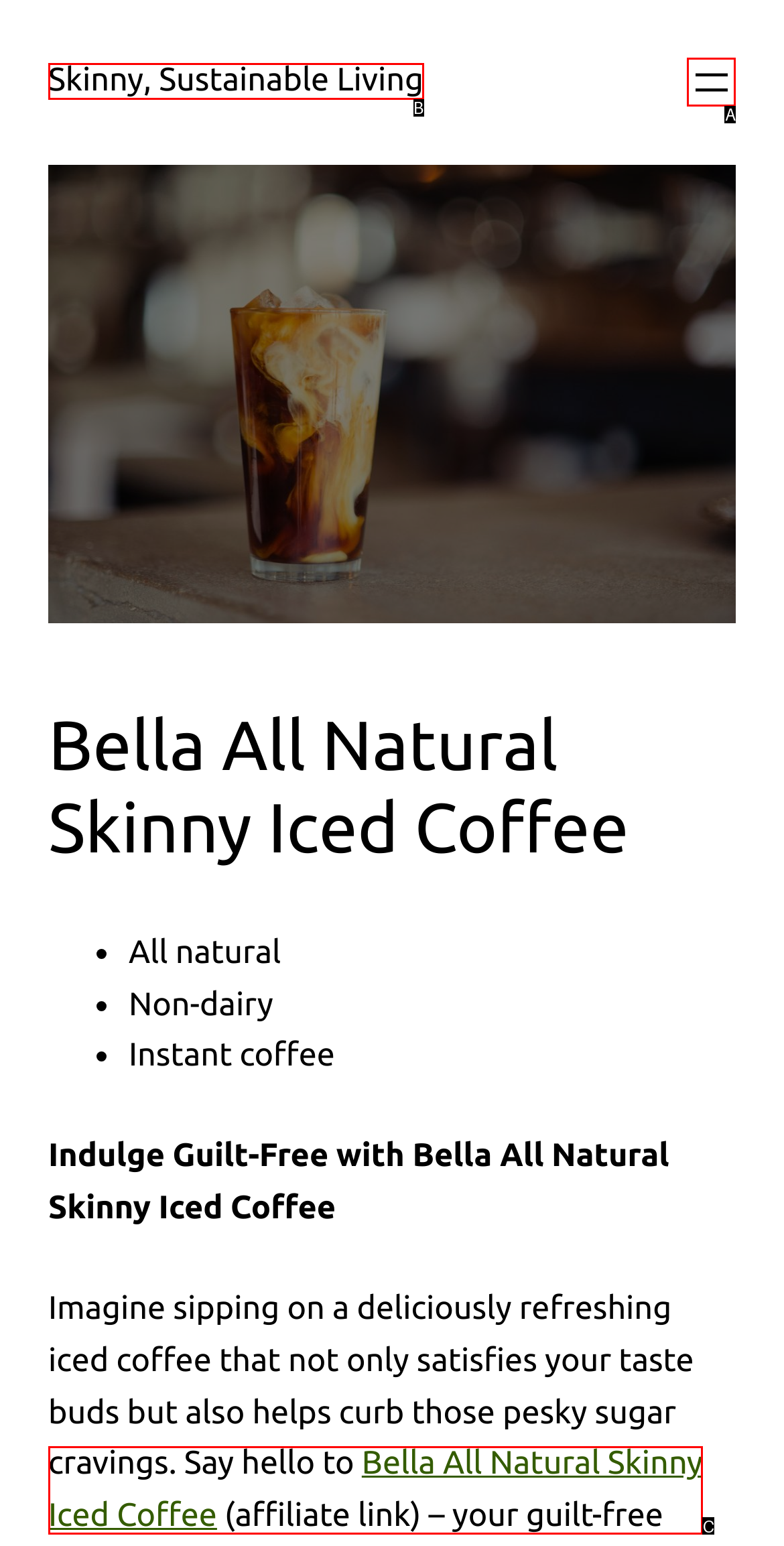Choose the option that matches the following description: aria-label="Open menu"
Reply with the letter of the selected option directly.

A